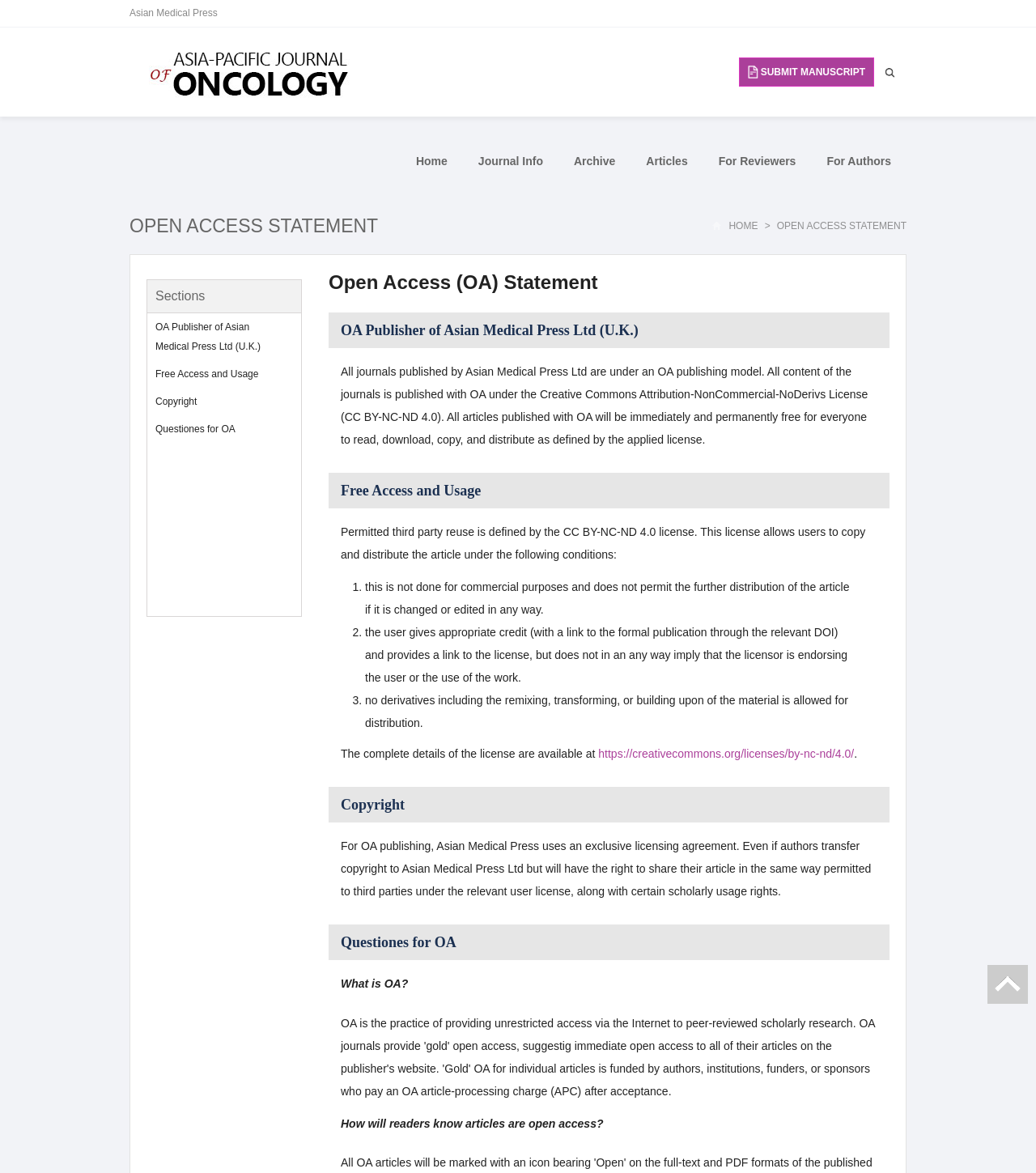Please determine the bounding box coordinates of the section I need to click to accomplish this instruction: "Search for articles".

[0.844, 0.023, 0.875, 0.099]